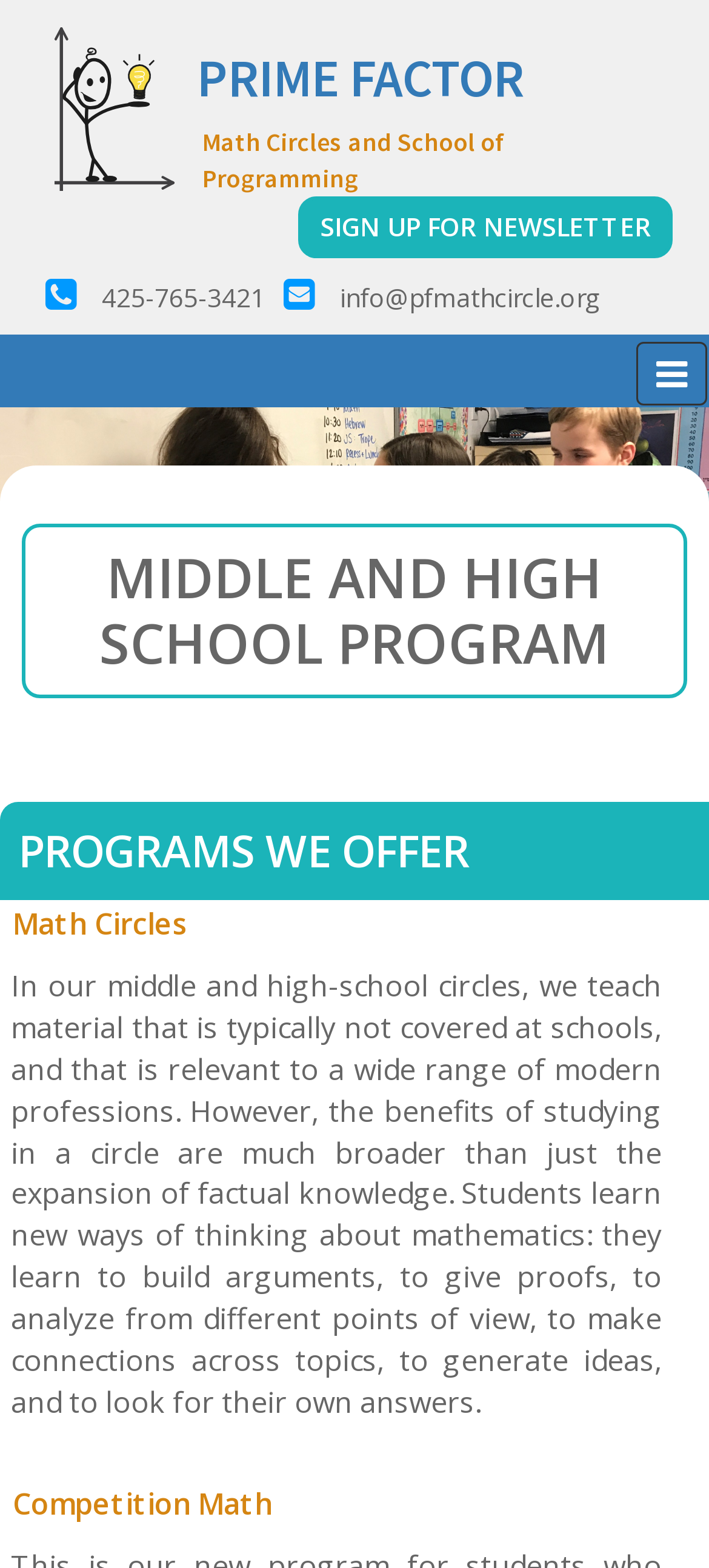What is the email address of the organization?
Respond to the question with a well-detailed and thorough answer.

I found the email address by looking at the link element with the text 'info@pfmathcircle.org' which is located at the top of the webpage, next to the phone number.